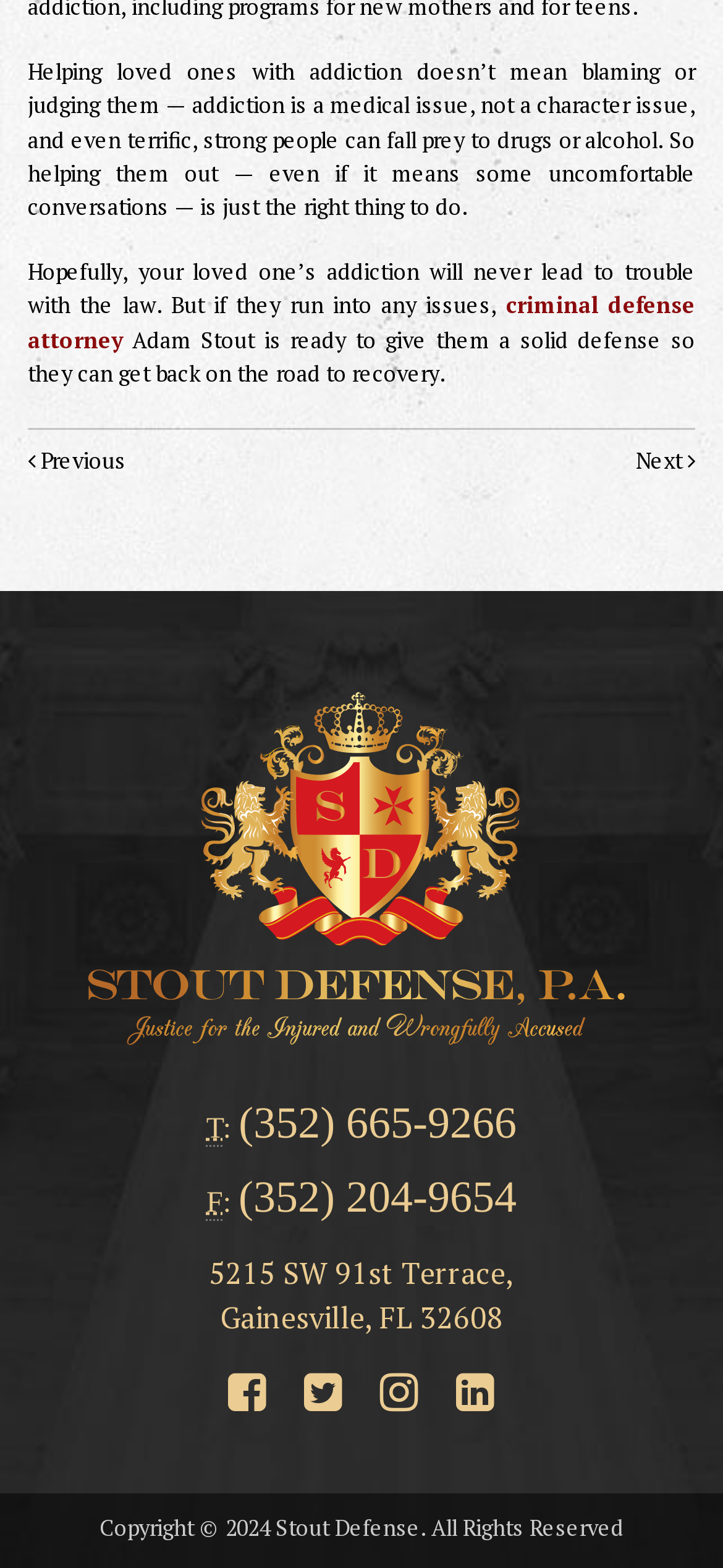Based on the element description "criminal defense attorney", predict the bounding box coordinates of the UI element.

[0.038, 0.186, 0.962, 0.225]